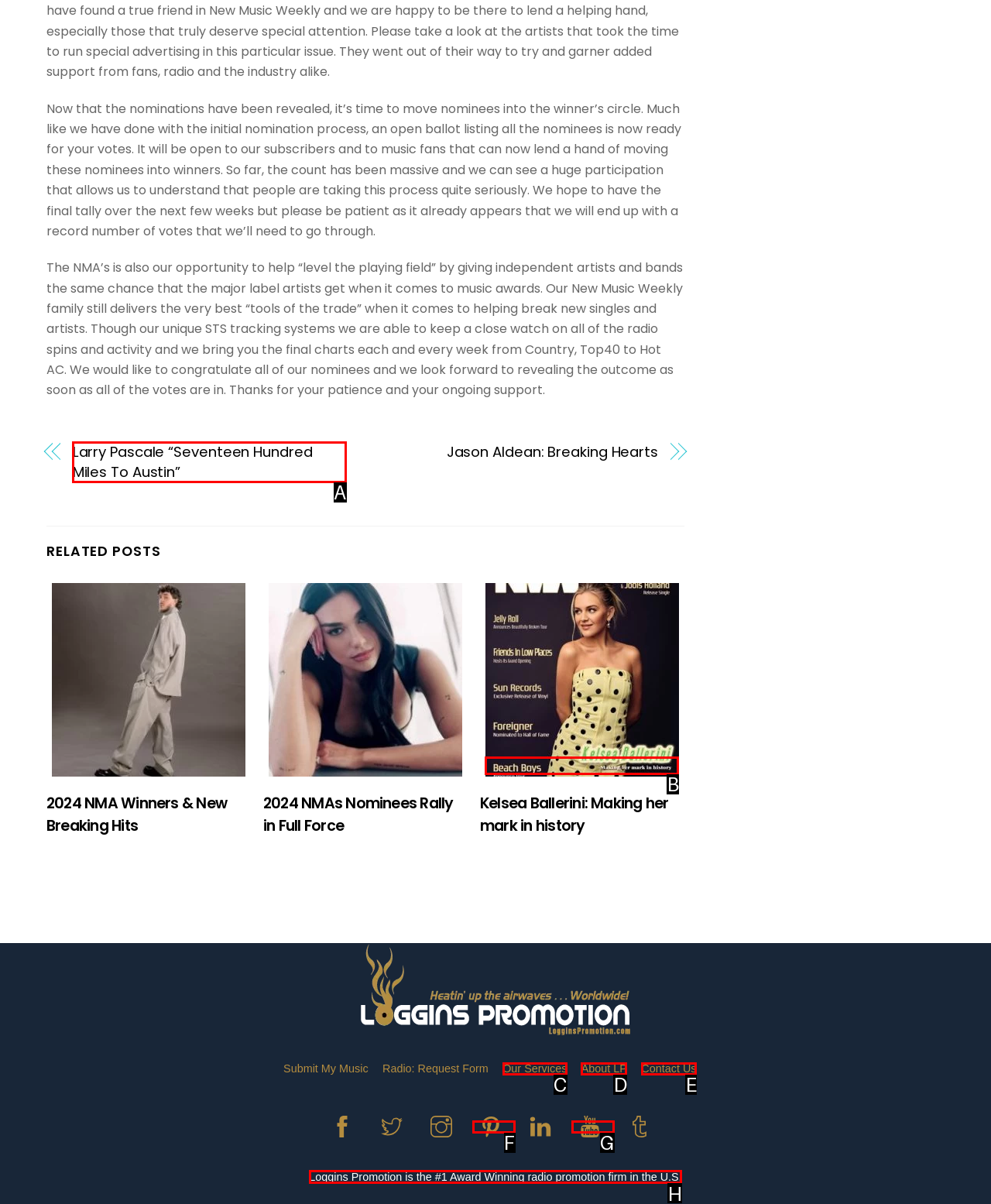Select the appropriate HTML element that needs to be clicked to execute the following task: Learn about Loggins Promotion. Respond with the letter of the option.

H